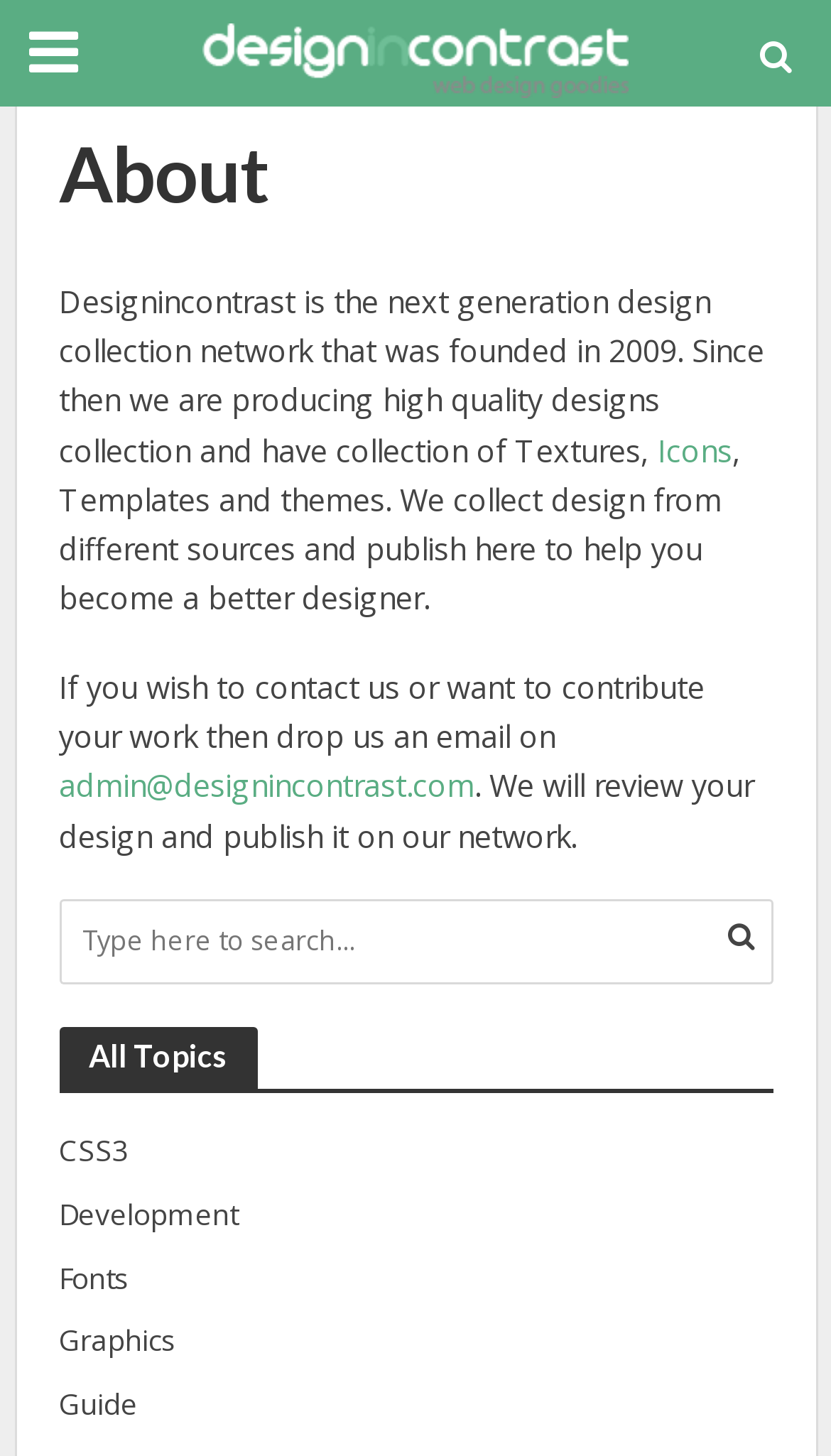What is the purpose of the textbox at the top?
Please provide a detailed and thorough answer to the question.

The purpose of the textbox at the top can be inferred from the placeholder text 'Type here to search...', which suggests that it is used for searching the website.